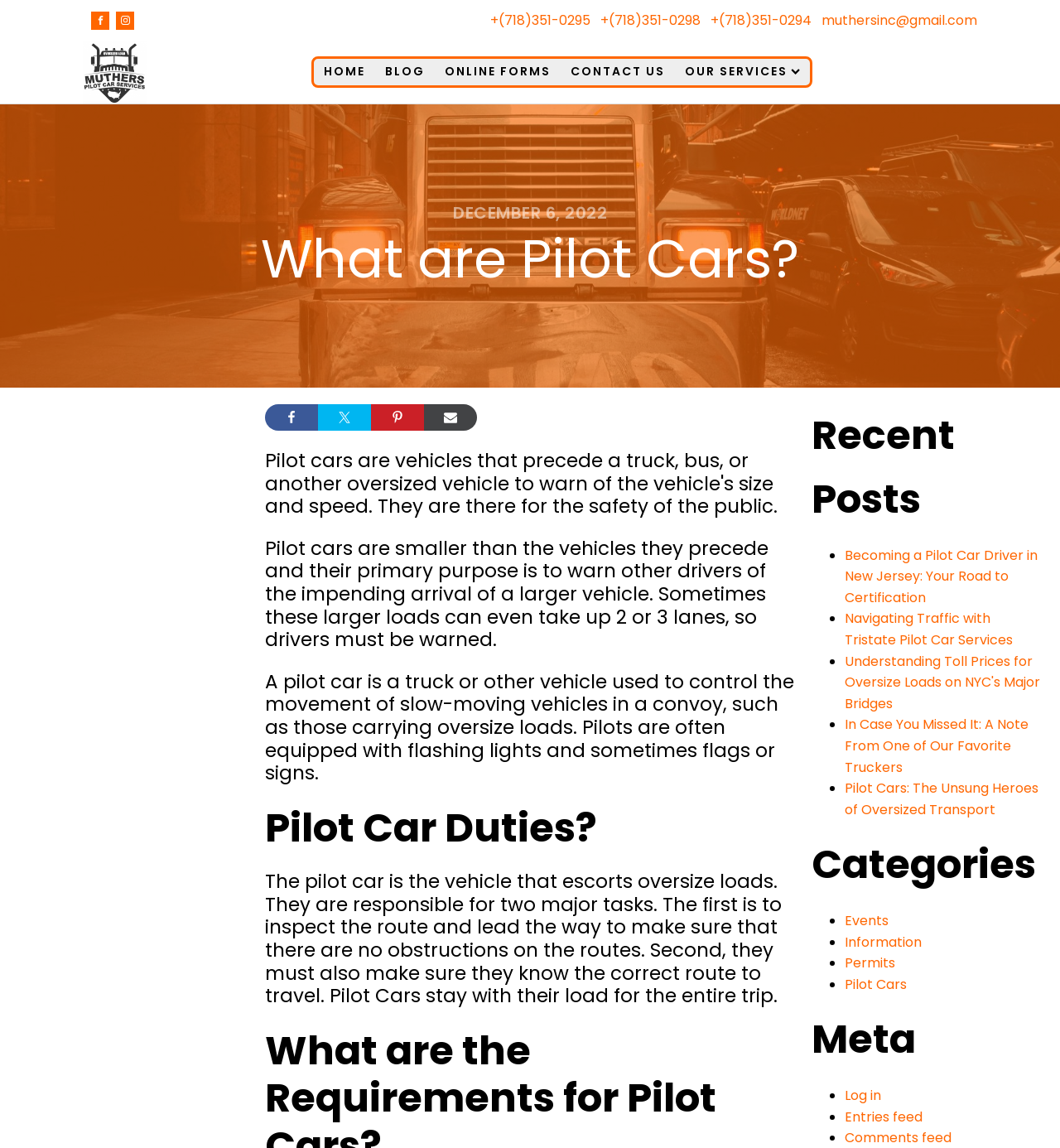What are the two major tasks of a pilot car?
Analyze the image and provide a thorough answer to the question.

According to the webpage, the pilot car is responsible for two major tasks. The first is to inspect the route and lead the way to make sure that there are no obstructions on the routes. The second task is to make sure they know the correct route to travel.